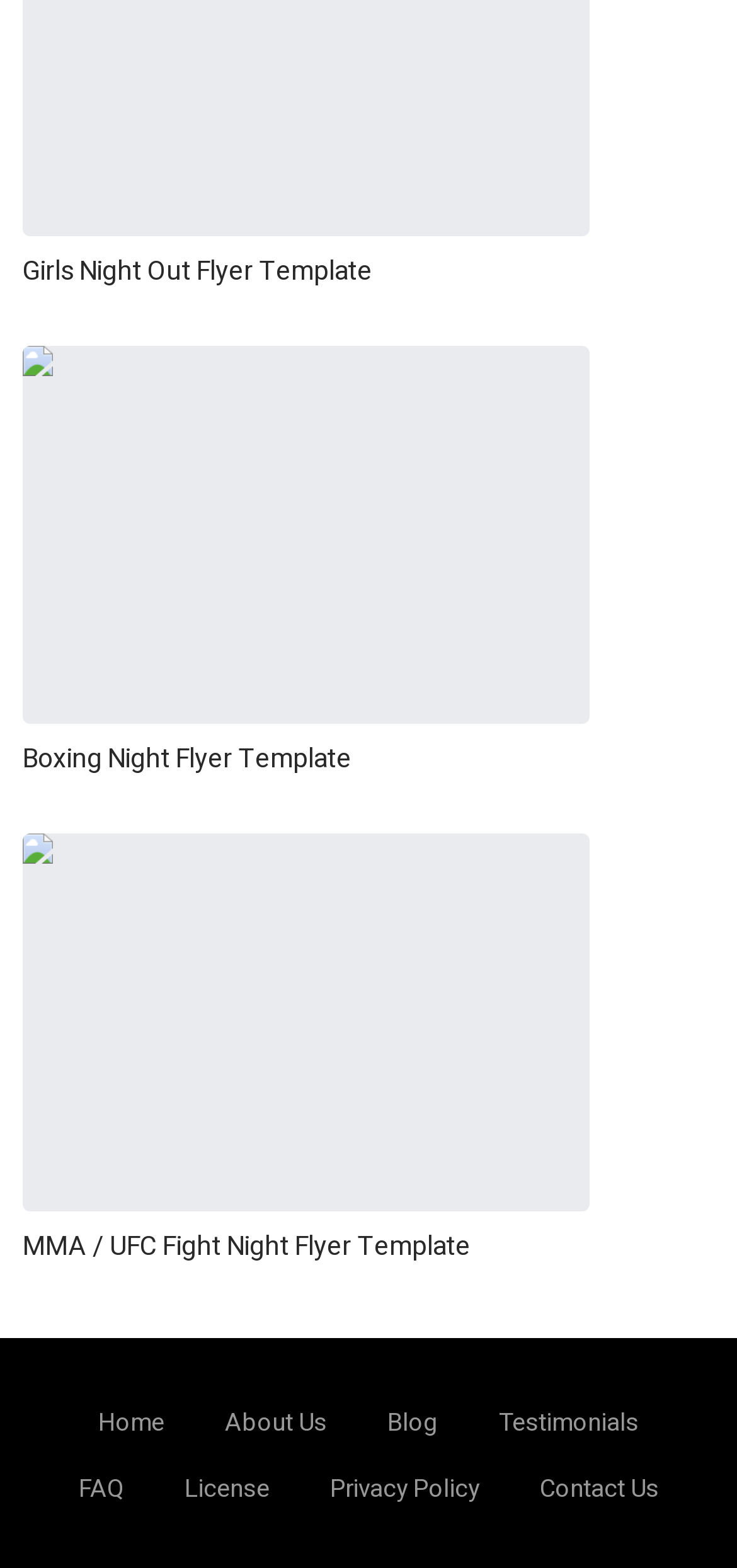Determine the bounding box coordinates for the region that must be clicked to execute the following instruction: "click on CVE link".

None